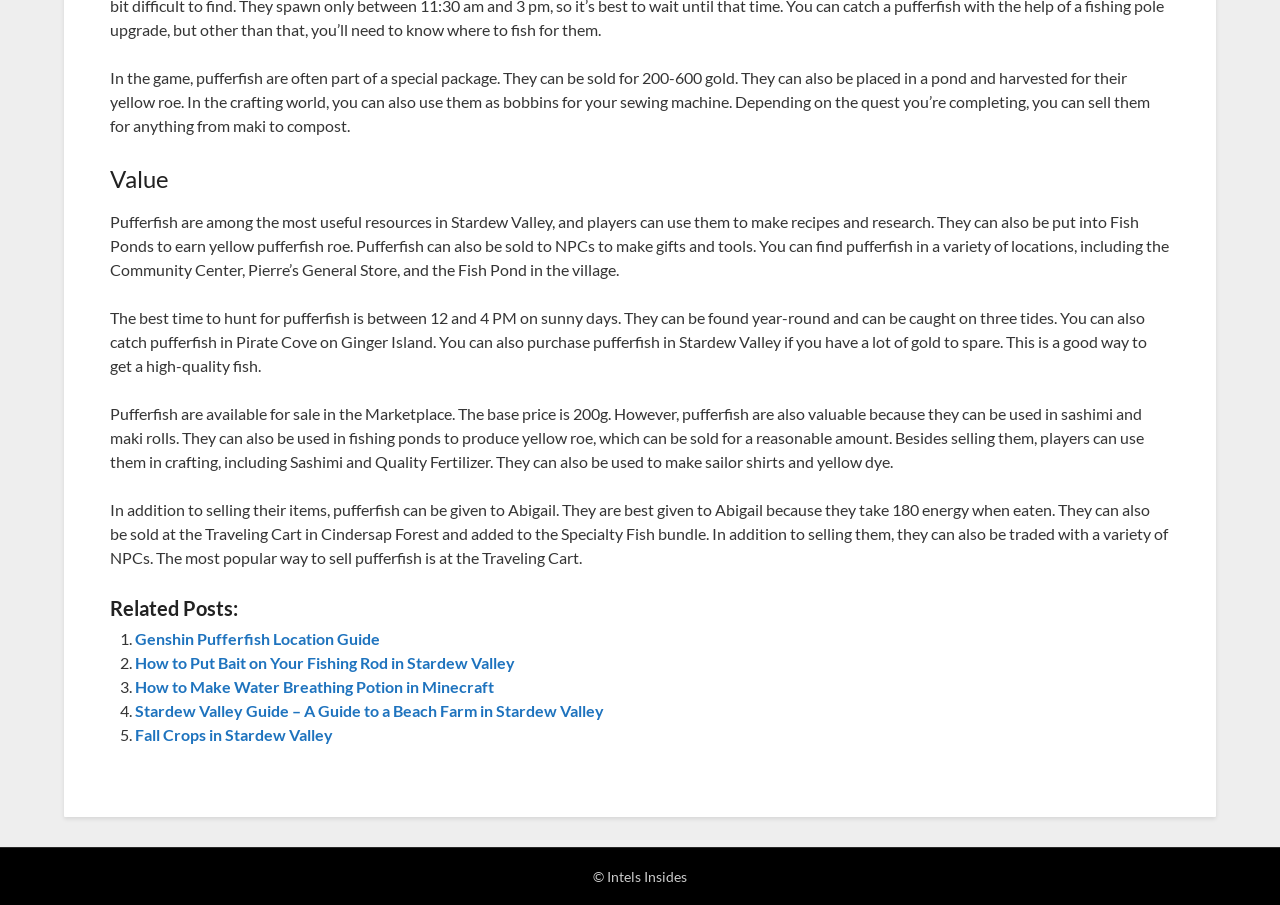Answer the following query with a single word or phrase:
What is the best time to hunt for pufferfish?

12-4 PM on sunny days